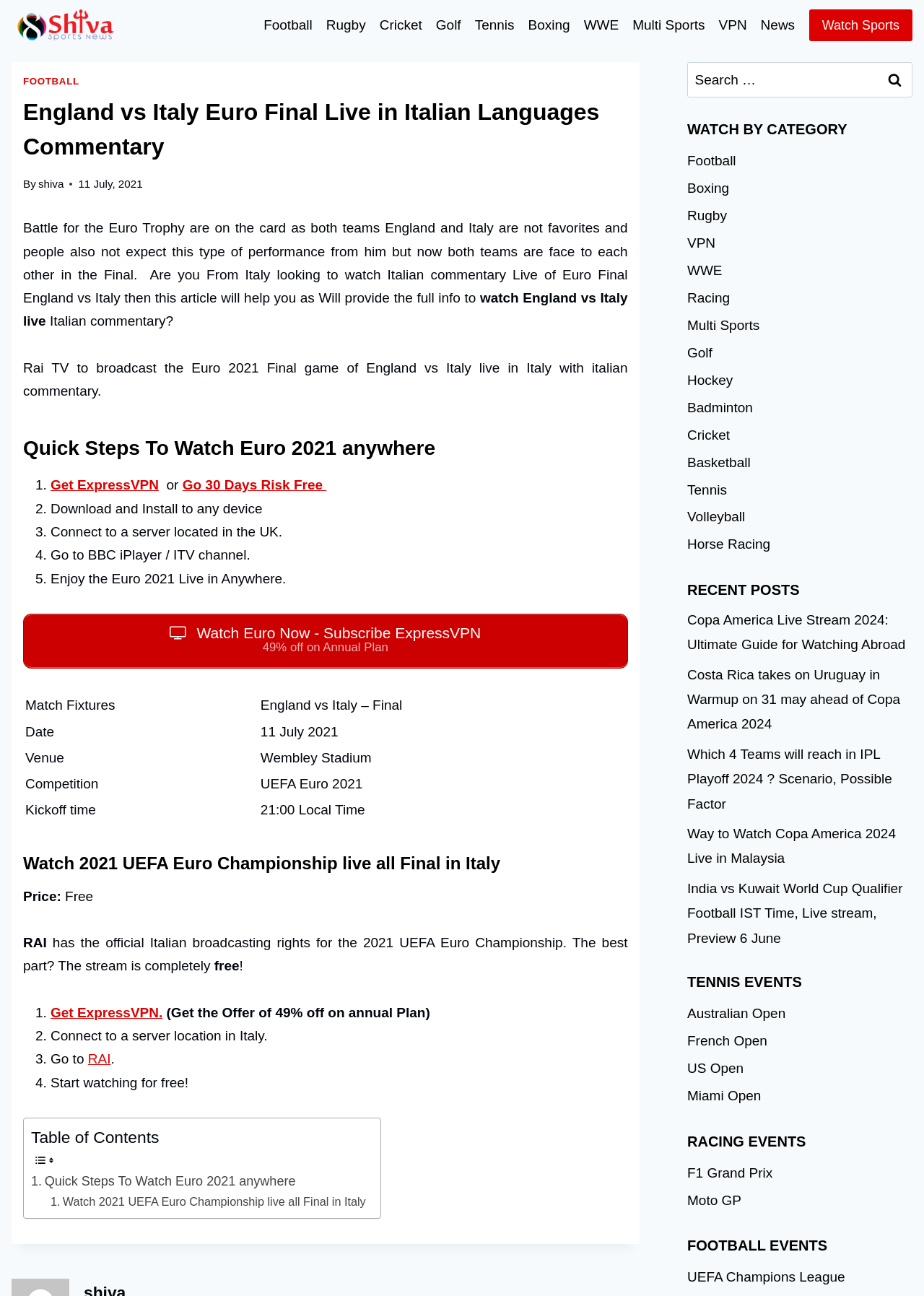Detail the webpage's structure and highlights in your description.

This webpage is about the Euro 2021 final match between England and Italy, with a focus on watching the game live with Italian commentary. At the top, there is a navigation bar with links to various sports categories, including Football, Rugby, Cricket, and more. Below the navigation bar, there is a prominent link to "Watch Sports" and a logo for "Shiva Sports News".

The main article is divided into sections, starting with a heading that reads "England vs Italy Euro Final Live in Italian Languages Commentary". The article provides information on how to watch the game live with Italian commentary, including a brief overview of the match and a step-by-step guide on how to access the broadcast using a VPN.

The guide is presented in a numbered list, with each step accompanied by a brief description. The list is followed by a table that displays the match fixtures, including the date, venue, competition, and kickoff time.

Further down the page, there is another section that provides more information on watching the 2021 UEFA Euro Championship live in Italy. This section includes a brief overview of the broadcasting rights and a step-by-step guide on how to access the broadcast using a VPN.

Throughout the page, there are several calls-to-action, including links to subscribe to ExpressVPN and watch the game live. The page also includes a table of contents at the bottom, which allows users to quickly navigate to different sections of the article.